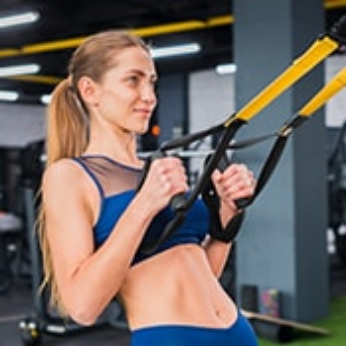Create a detailed narrative of what is happening in the image.

In this dynamic fitness scene, a female athlete is engaged in a TRX workout, showcasing strength and determination. She is wearing a stylish blue tank top paired with matching workout pants, emphasizing her athletic physique. Positioned in a modern gym setting with well-equipped exercise machines in the background, she grips the suspension straps with focused concentration. The bright lighting highlights her commitment to fitness, as she executes a movement that targets her upper body, demonstrating the versatility and effectiveness of TRX training. This image captures the essence of an active lifestyle and the dedication required to maintain physical health.